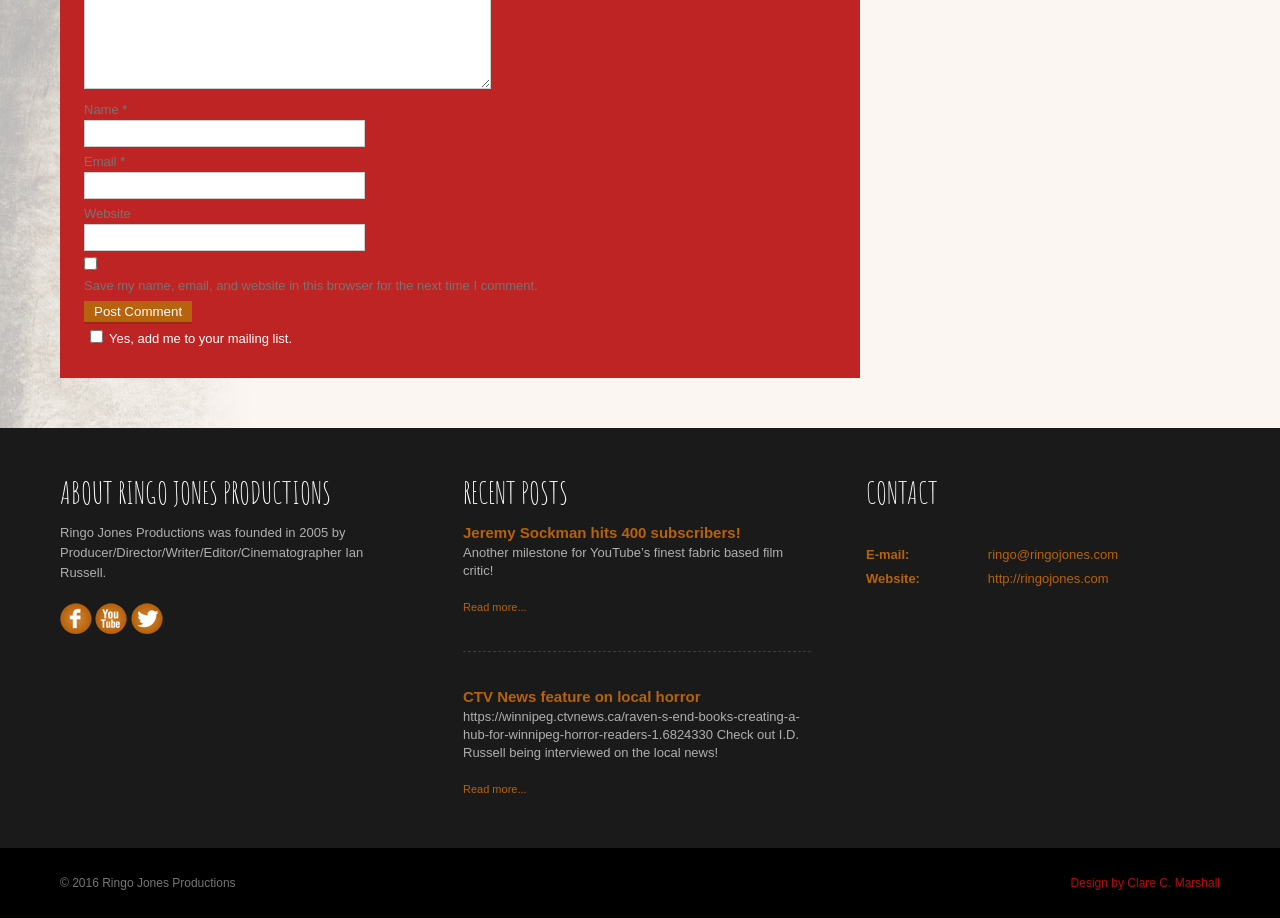What is the email address to contact?
Please provide a single word or phrase based on the screenshot.

ringo@ringojones.com